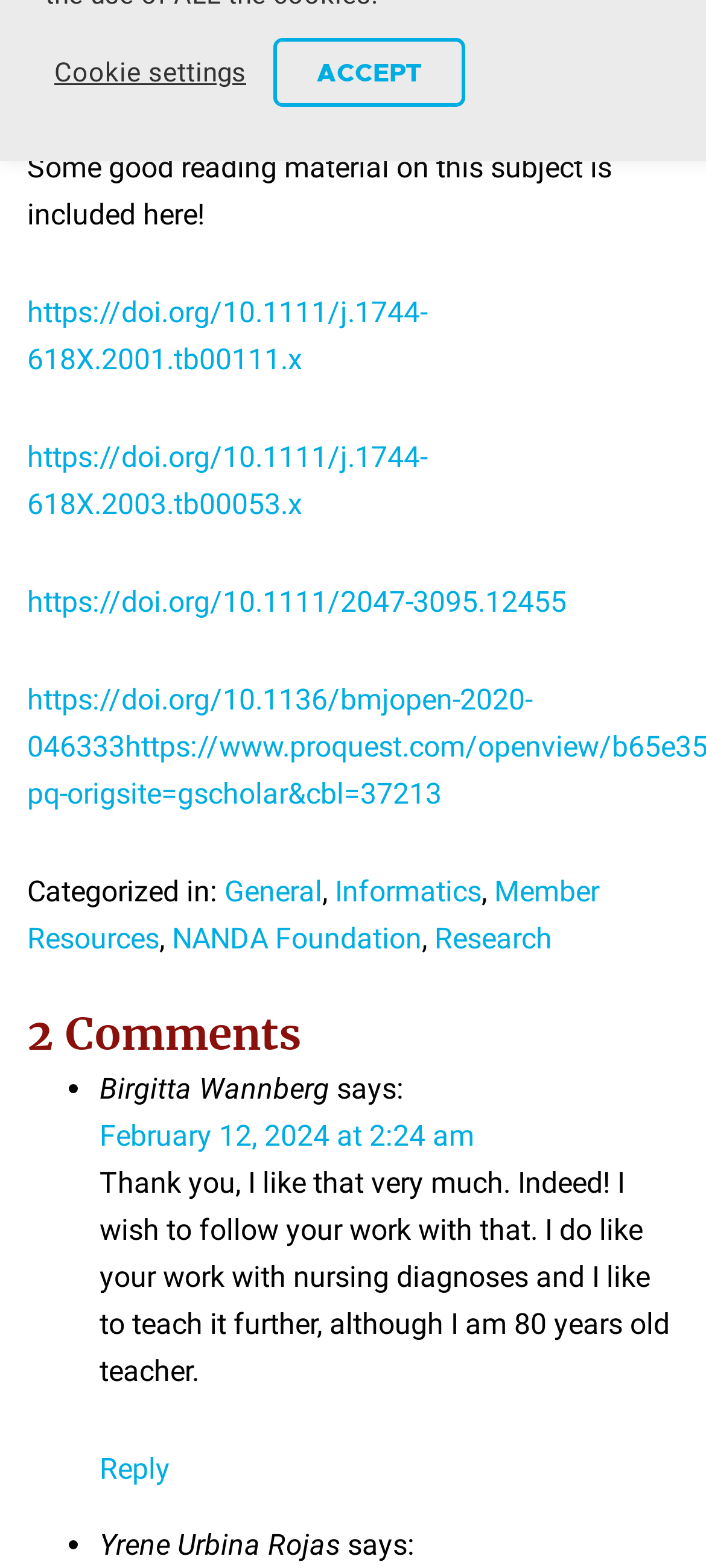How many categories are listed under 'Categorized in:'? Examine the screenshot and reply using just one word or a brief phrase.

4